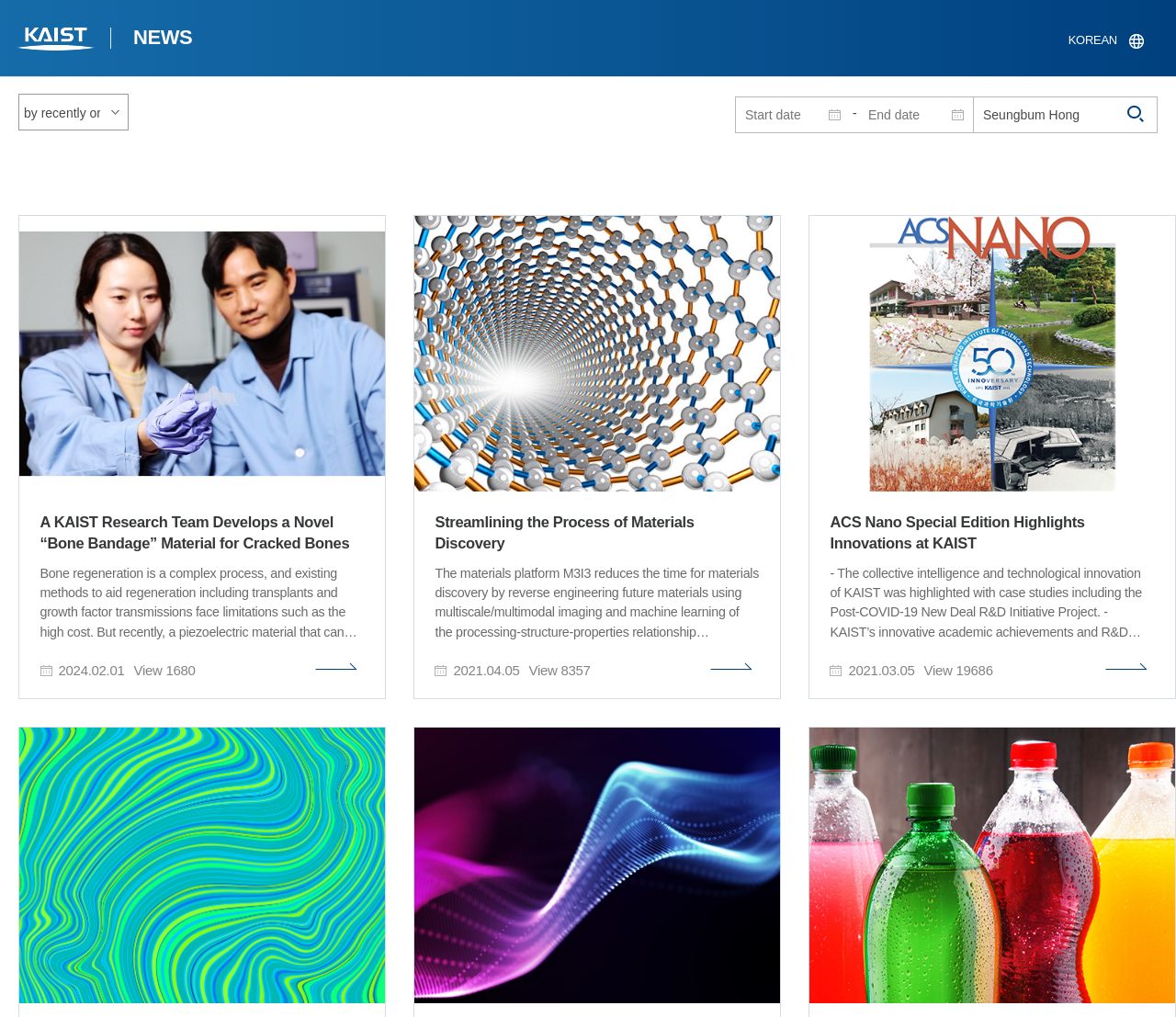What is the name of the research team's leader?
Utilize the image to construct a detailed and well-explained answer.

The question can be answered by reading the text content of the webpage, specifically the part that mentions 'A KAIST research team led by Professor Seungbum Hong from the Department of Materials Science and Engineering (DMSE) announced on January 25 the development of a biomimetic scaffold...'.